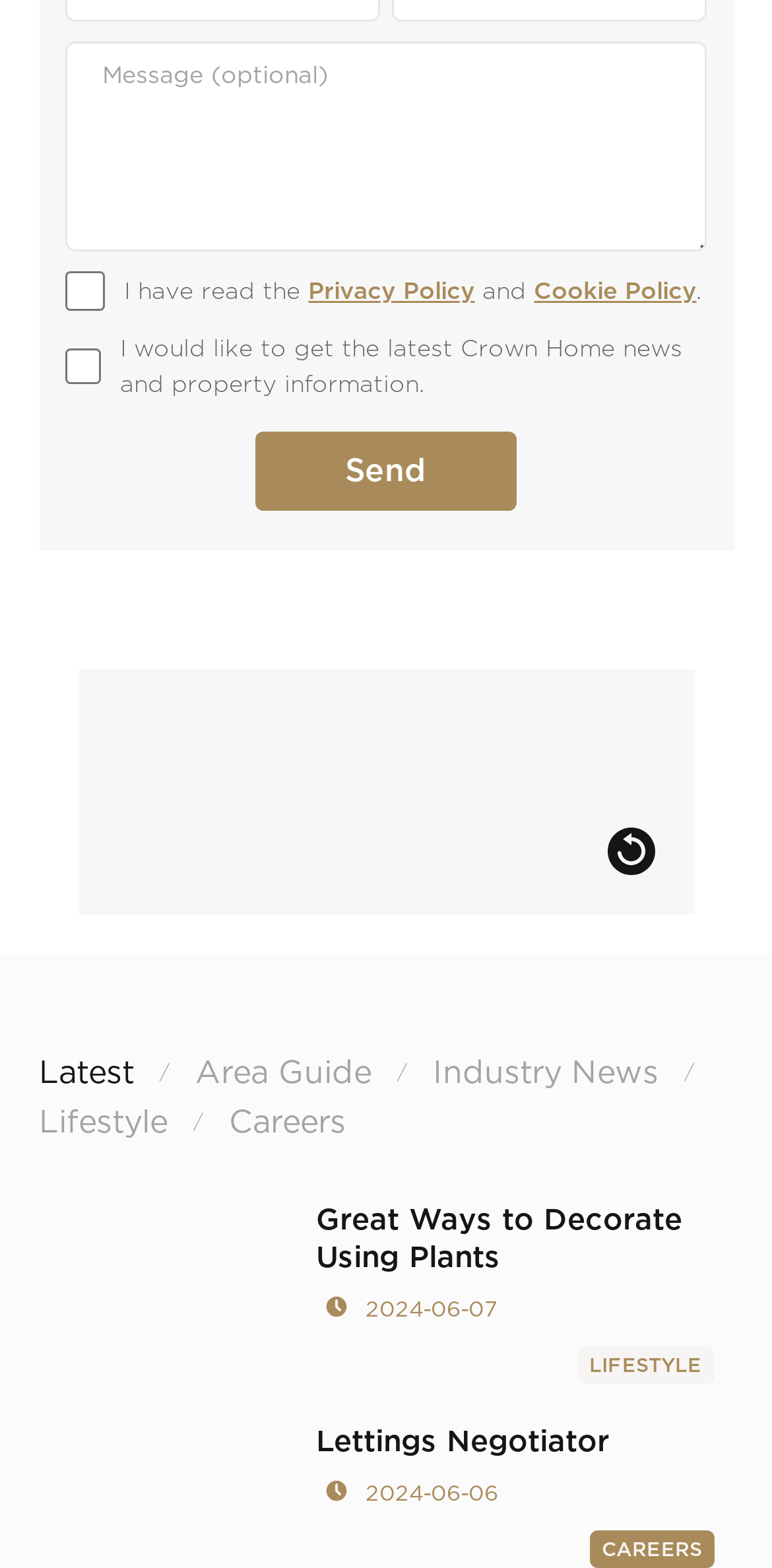Specify the bounding box coordinates of the element's region that should be clicked to achieve the following instruction: "go to previous post". The bounding box coordinates consist of four float numbers between 0 and 1, in the format [left, top, right, bottom].

None